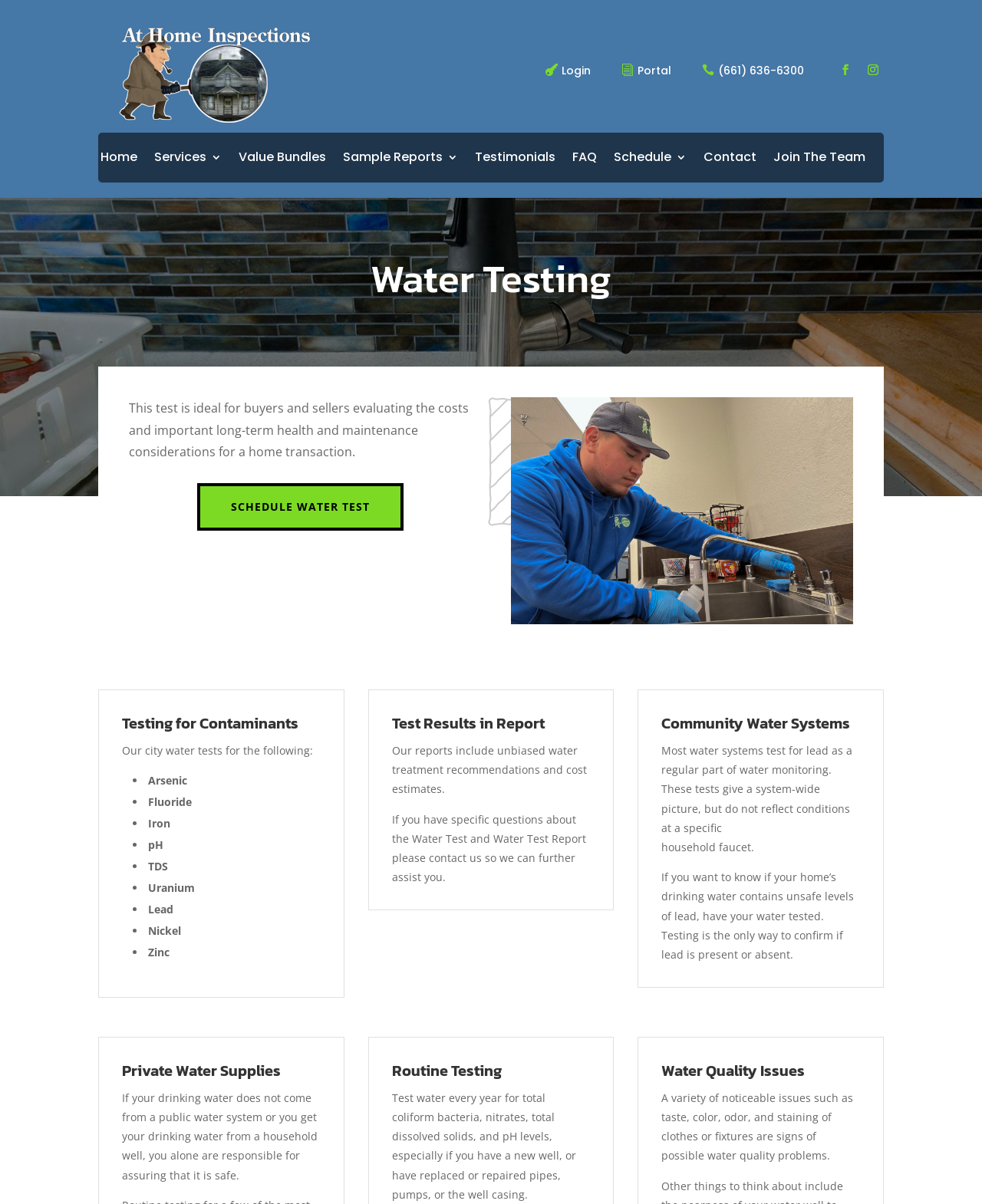Determine the bounding box coordinates for the area that needs to be clicked to fulfill this task: "Click on the 'Portal' link". The coordinates must be given as four float numbers between 0 and 1, i.e., [left, top, right, bottom].

[0.649, 0.052, 0.684, 0.065]